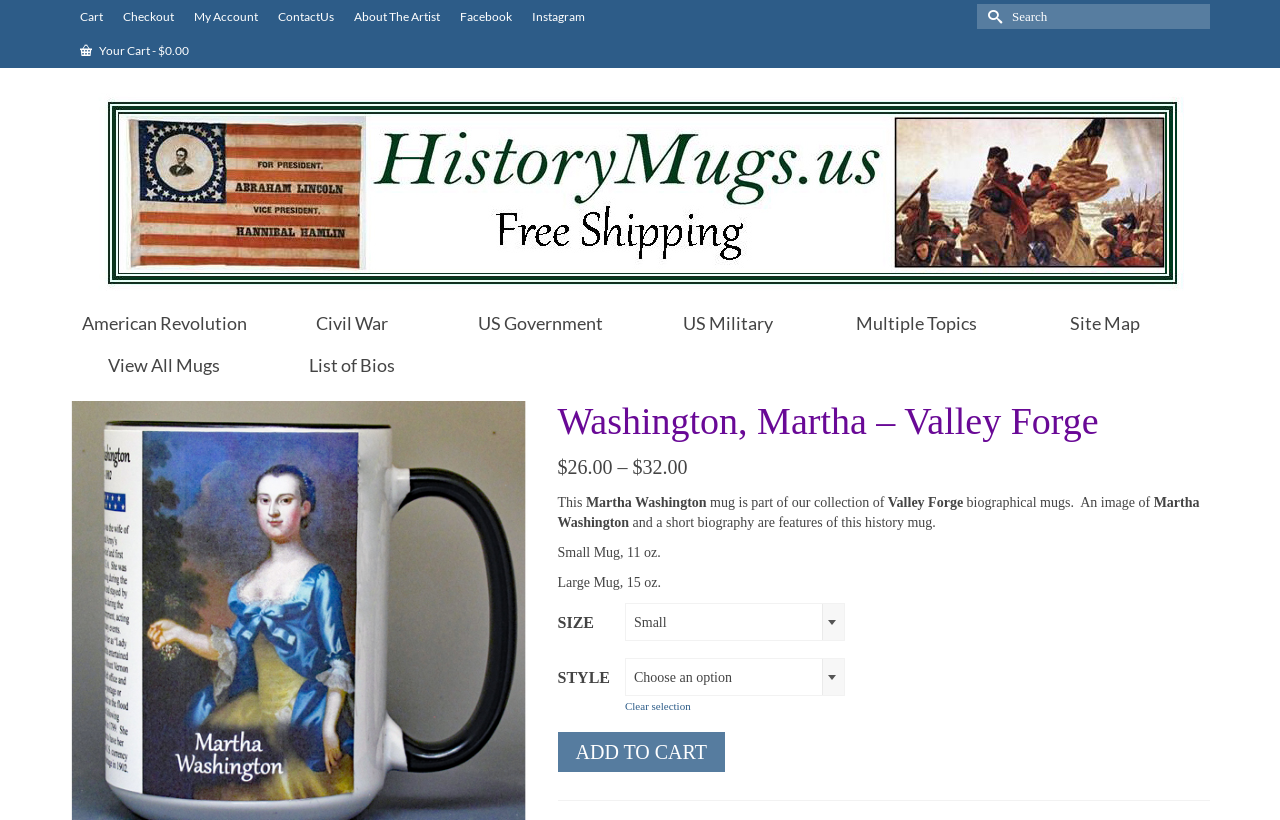What is the name of the mug?
Analyze the screenshot and provide a detailed answer to the question.

I found the answer by looking at the text description of the mug, which says 'This Martha Washington mug is part of our collection of Valley Forge biographical mugs.'